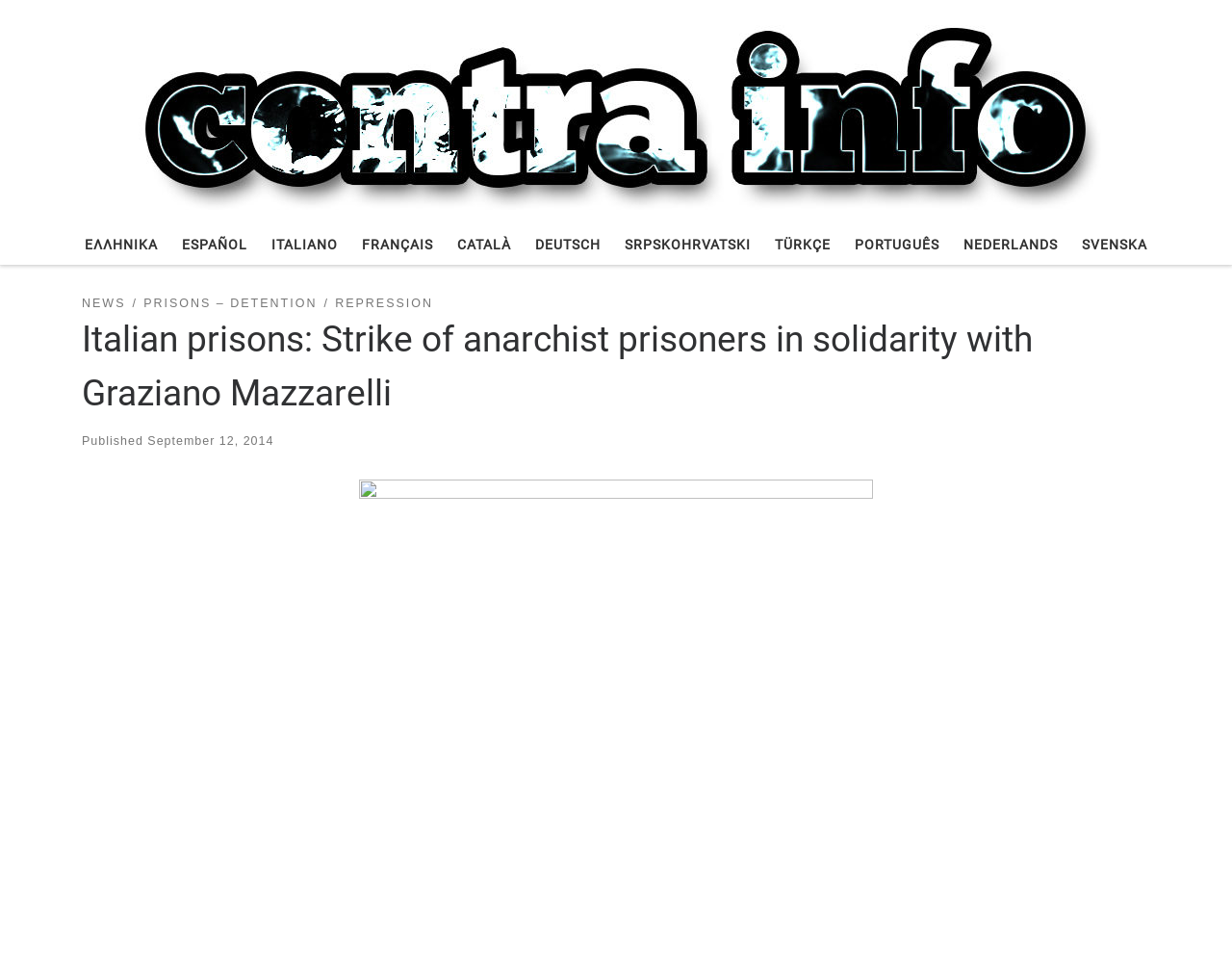Bounding box coordinates should be provided in the format (top-left x, top-left y, bottom-right x, bottom-right y) with all values between 0 and 1. Identify the bounding box for this UI element: Deutsch

[0.429, 0.233, 0.492, 0.275]